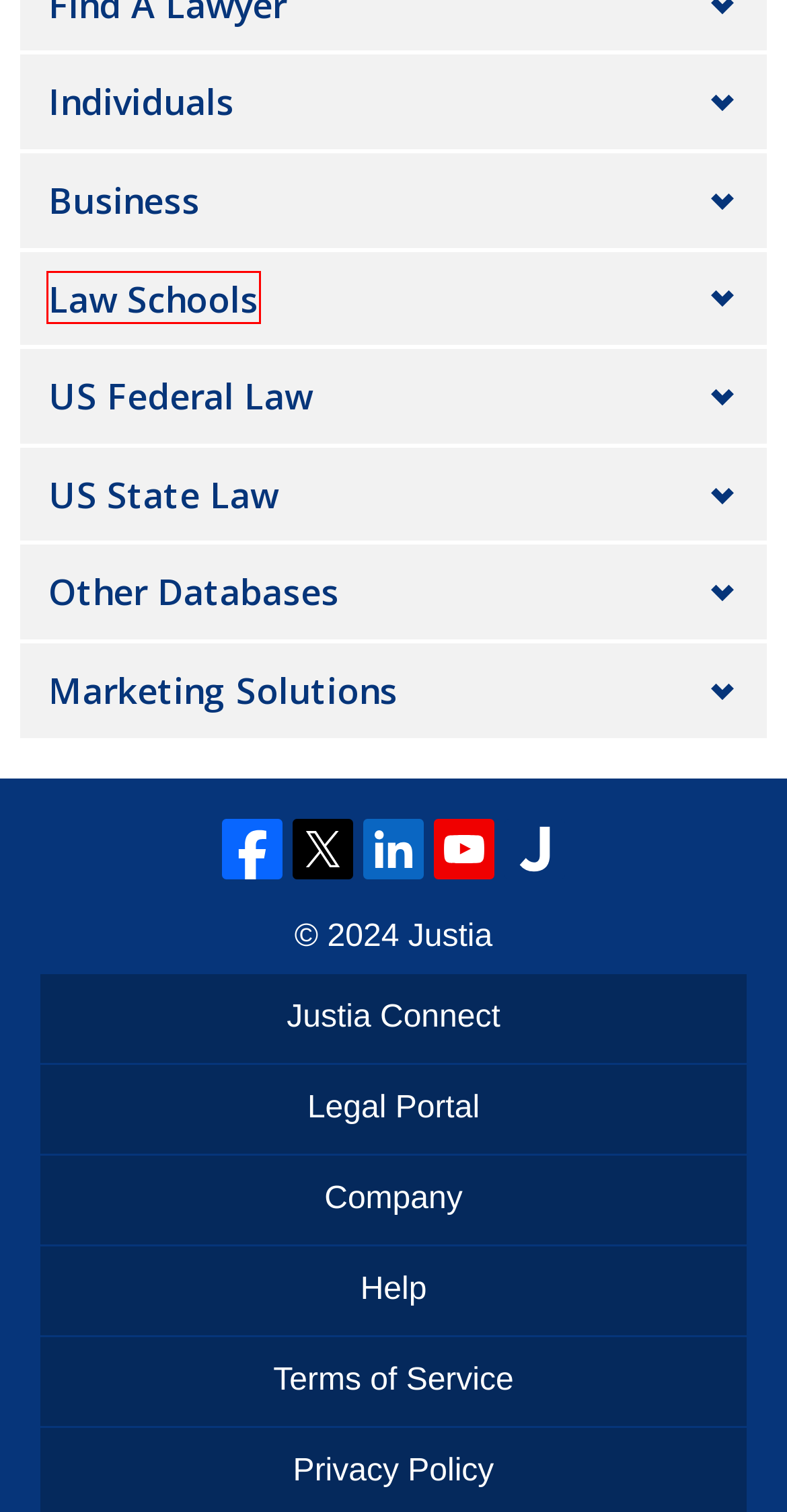You have a screenshot of a webpage with a red bounding box around an element. Select the webpage description that best matches the new webpage after clicking the element within the red bounding box. Here are the descriptions:
A. Justia Inc, Mountain View, CA - Justia Law Firm Directory
B. Justia Support - Justia Legal Marketing
C. United States Law :: US Law :: Justia
D. Justia Company Information
E. Justia Connect | Free Membership for the Legal Community | Join to Learn, Save & Grow
F. Individuals Overview :: Justia
G. US Law Schools | Justia
H. Law Firm Marketing Solutions | Lawyer Directory, Websites & PPC | Justia

G